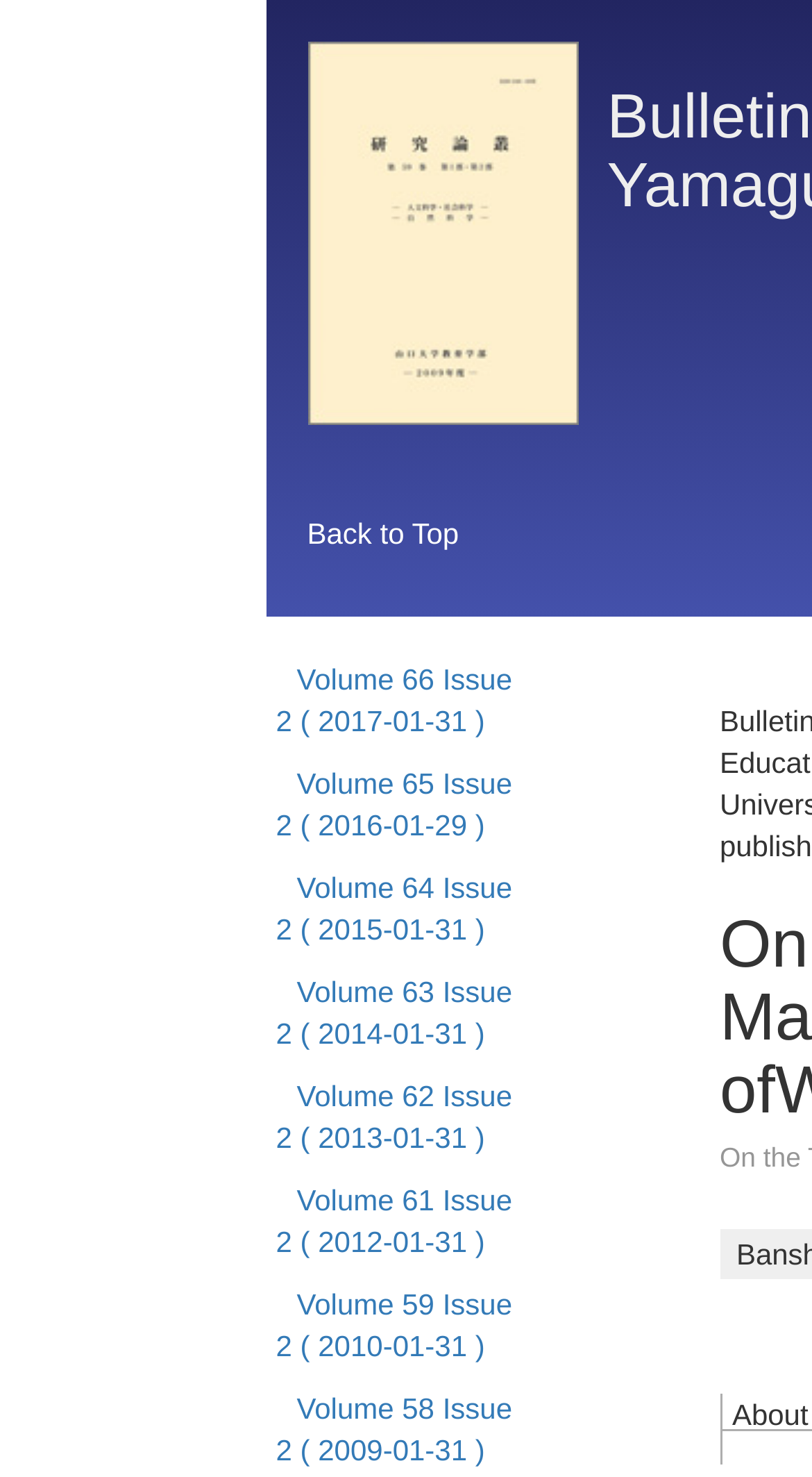Reply to the question with a single word or phrase:
What is the format of the publication dates?

YYYY-MM-DD